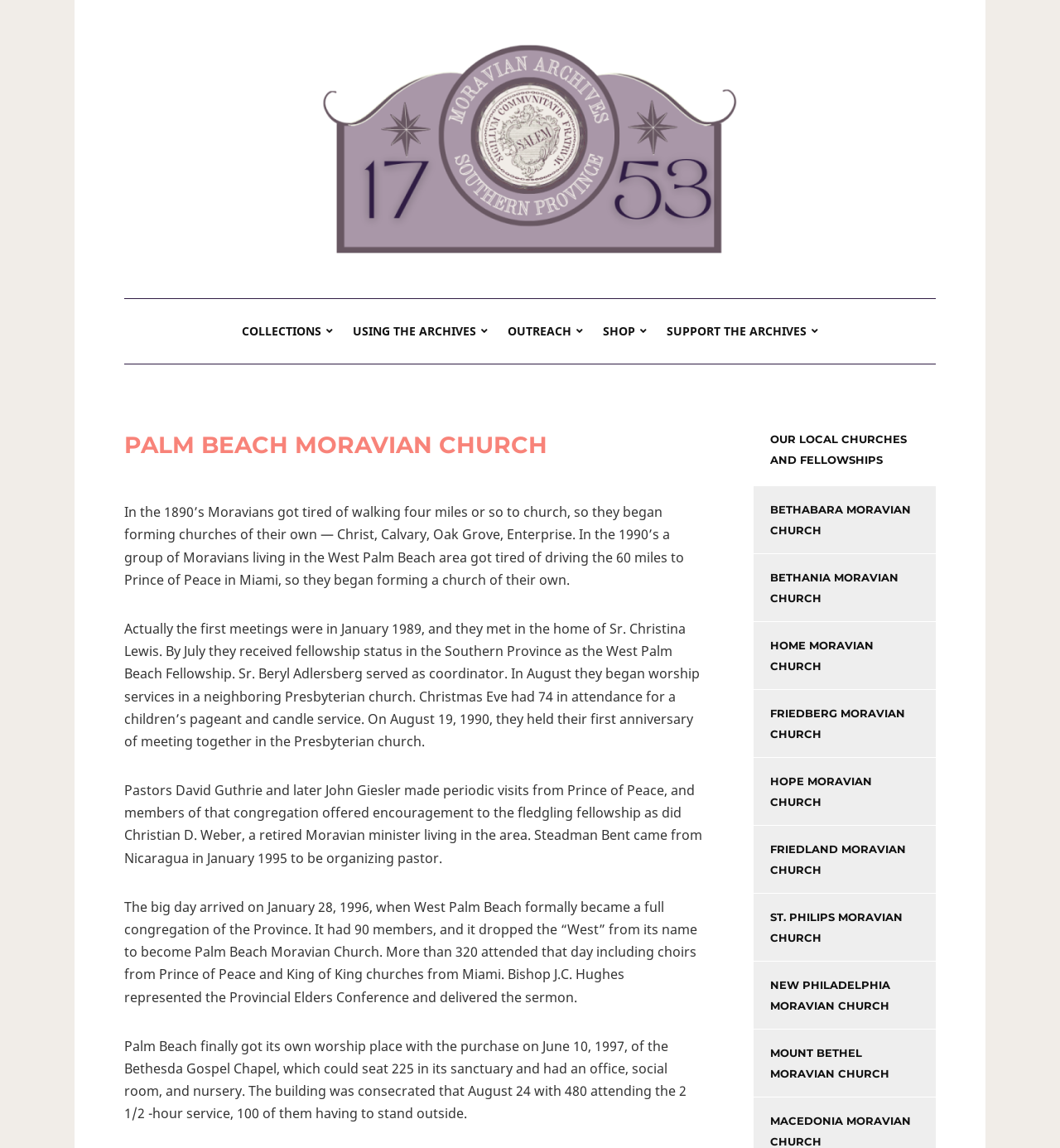Please specify the bounding box coordinates of the clickable region to carry out the following instruction: "Explore BETHABARA MORAVIAN CHURCH". The coordinates should be four float numbers between 0 and 1, in the format [left, top, right, bottom].

[0.711, 0.424, 0.883, 0.483]